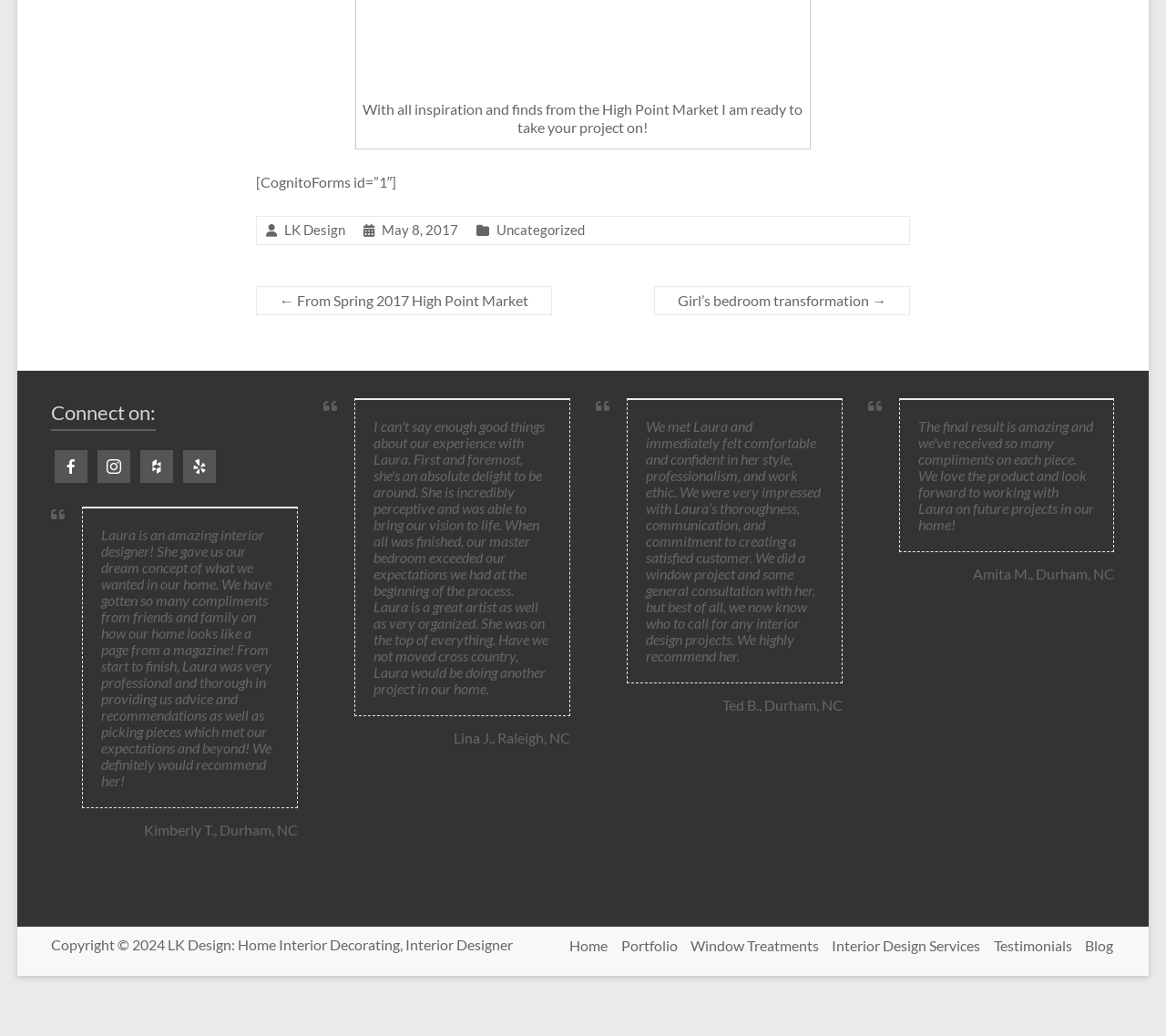Look at the image and answer the question in detail:
What is the year of copyright?

The year of copyright is 2024, which is mentioned at the bottom of the webpage, indicating that the content of the webpage is copyrighted until 2024.